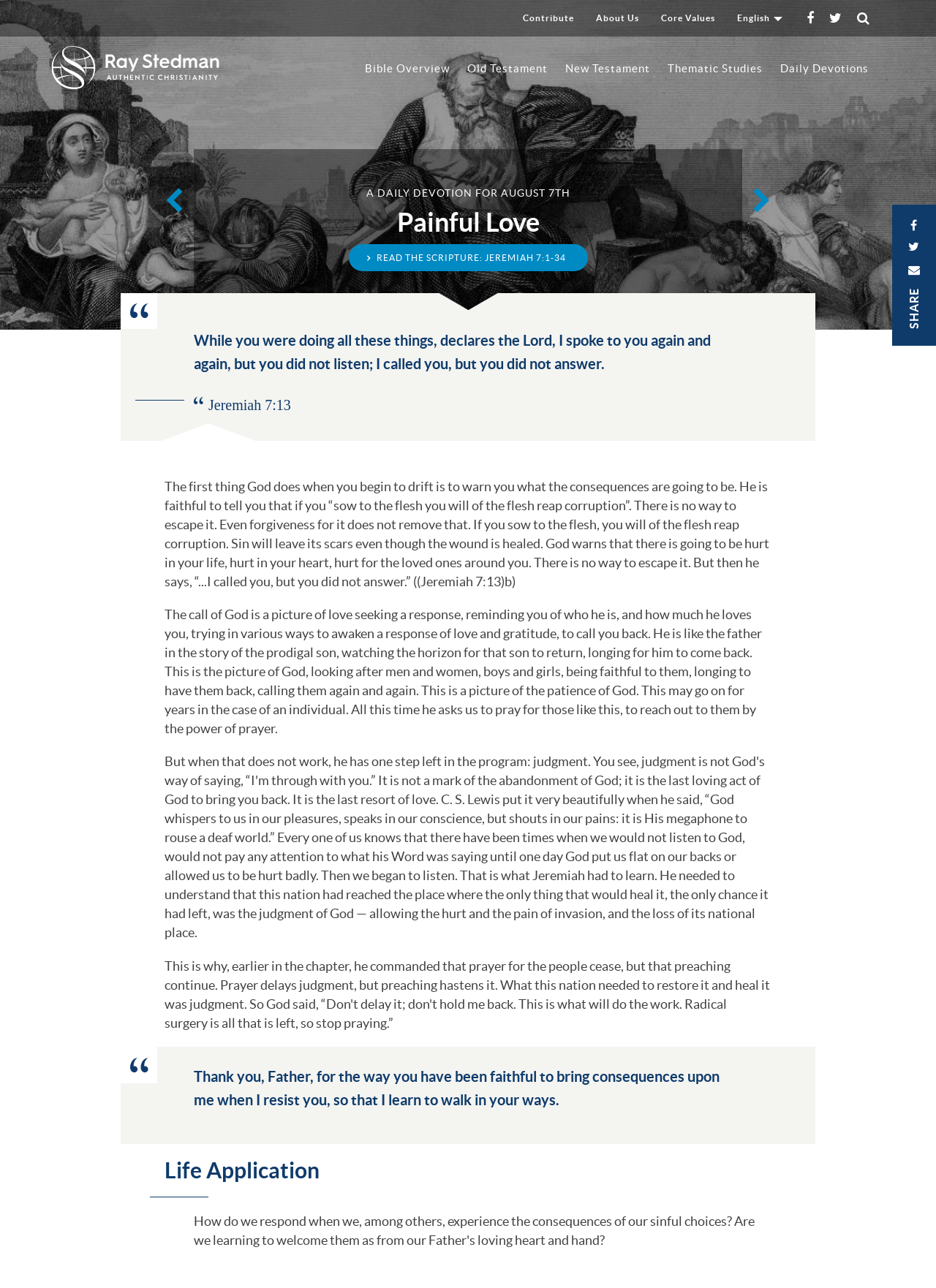Predict the bounding box coordinates of the UI element that matches this description: "Share". The coordinates should be in the format [left, top, right, bottom] with each value between 0 and 1.

[0.953, 0.159, 1.0, 0.268]